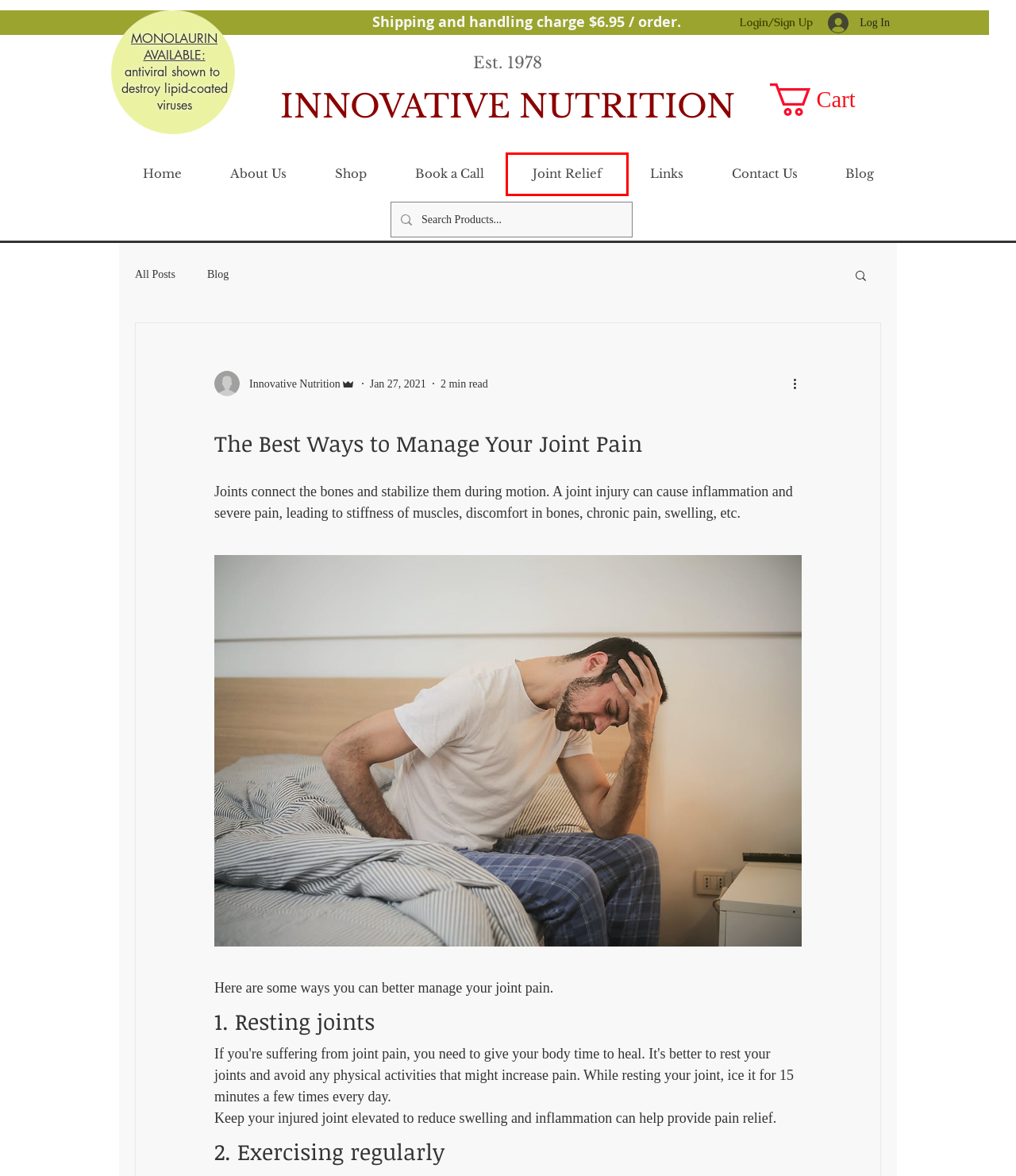You have a screenshot of a webpage with a red bounding box around a UI element. Determine which webpage description best matches the new webpage that results from clicking the element in the bounding box. Here are the candidates:
A. Innovative Nutrition | Store Links
B. Blog
C. Innovative Nutrition | Contact Us
D. Monolaurin 600 mg | Supplements to Boost Immune System – innovativestore
E. Innovative Nutrition | How Joint Relief Works
F. Book a Call | innovativestore
G. Innovative Nutrition | Natural Vitamins
H. Blog | innovativestore

E